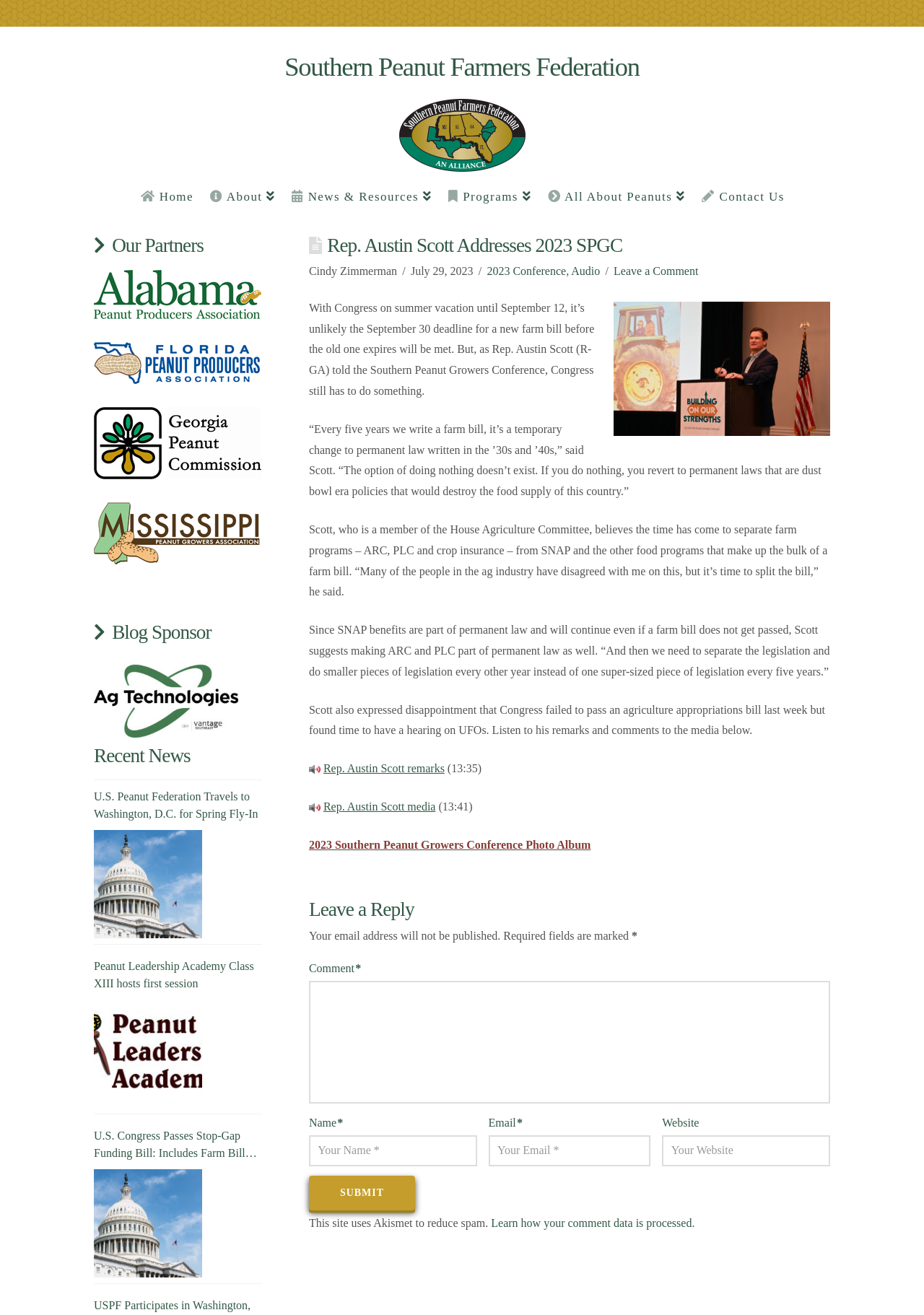Please find the bounding box coordinates of the element's region to be clicked to carry out this instruction: "View 7th Serbian Economic Summit".

None